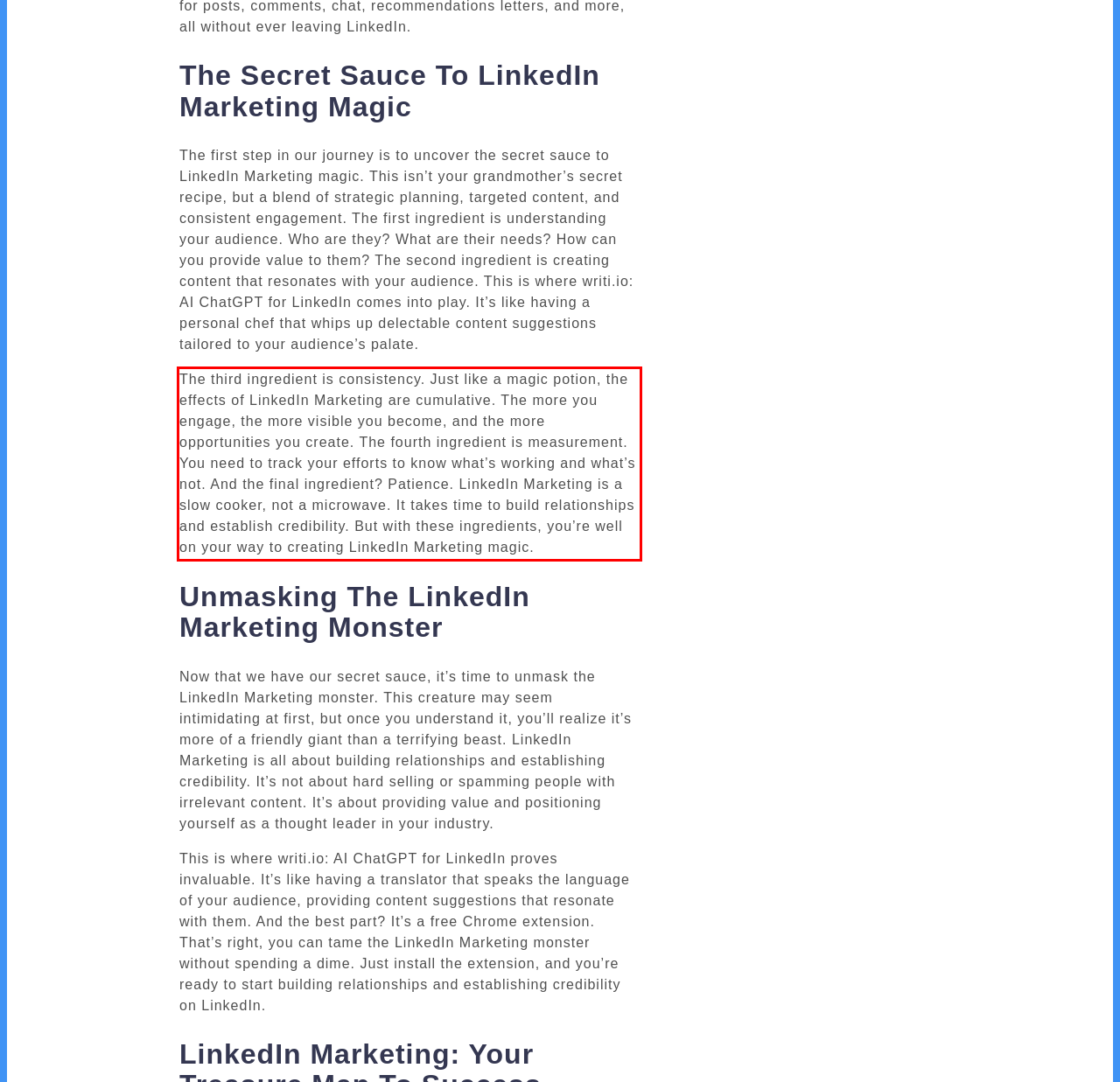Identify and transcribe the text content enclosed by the red bounding box in the given screenshot.

The third ingredient is consistency. Just like a magic potion, the effects of LinkedIn Marketing are cumulative. The more you engage, the more visible you become, and the more opportunities you create. The fourth ingredient is measurement. You need to track your efforts to know what’s working and what’s not. And the final ingredient? Patience. LinkedIn Marketing is a slow cooker, not a microwave. It takes time to build relationships and establish credibility. But with these ingredients, you’re well on your way to creating LinkedIn Marketing magic.